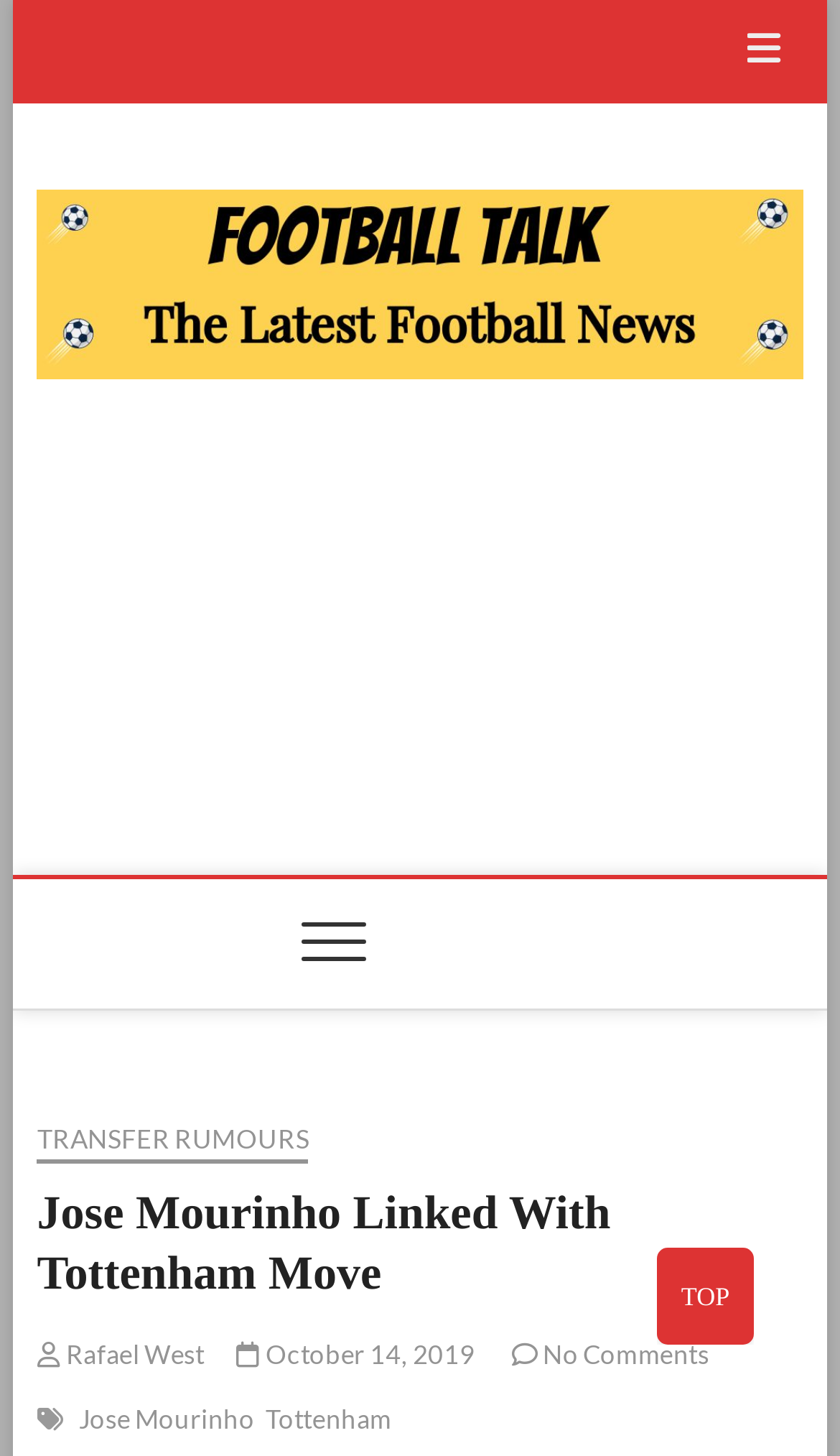How many links are there in the main menu?
Look at the screenshot and give a one-word or phrase answer.

4